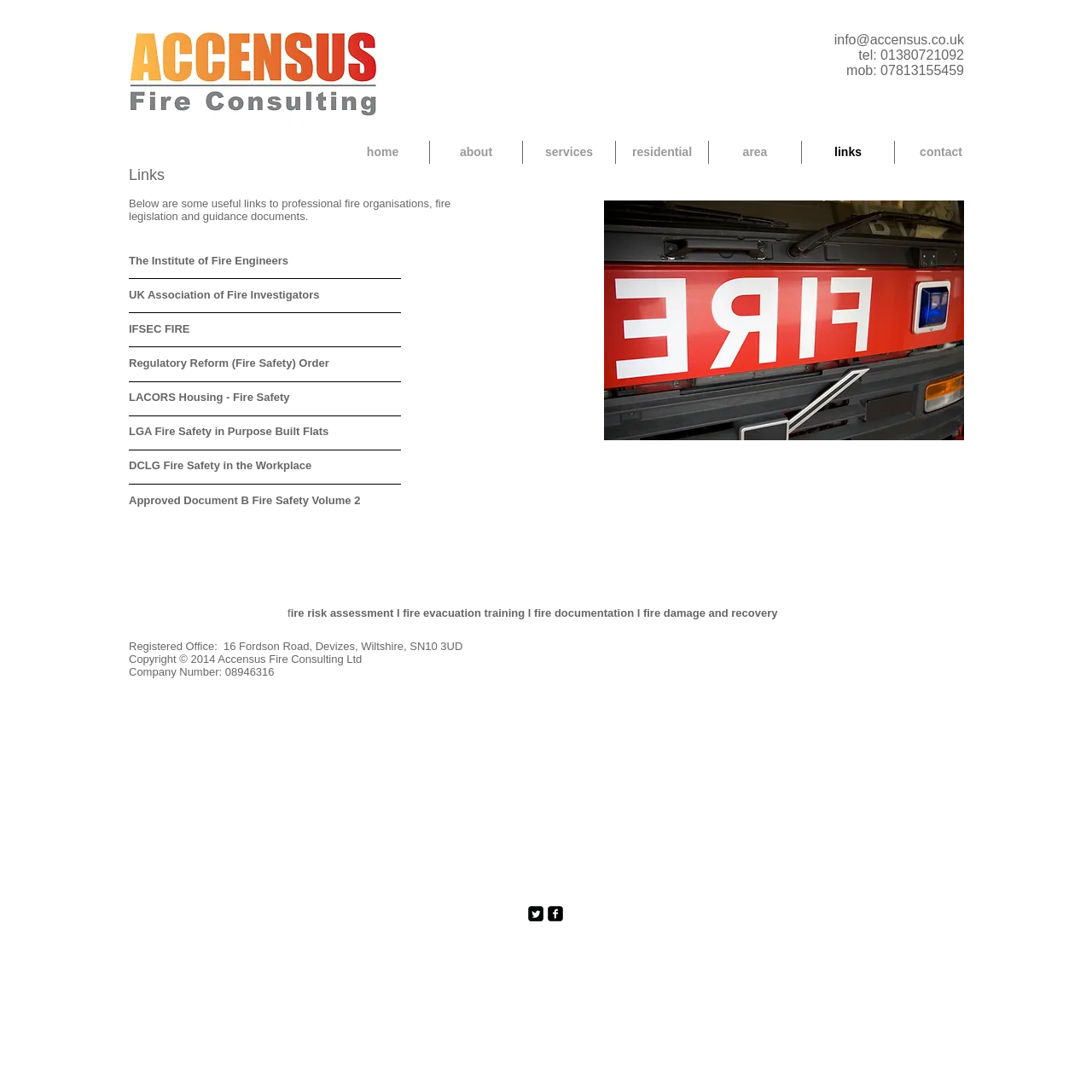Identify the main title of the webpage and generate its text content.

fire risk assessment l fire evacuation training l fire documentation l fire damage and recovery